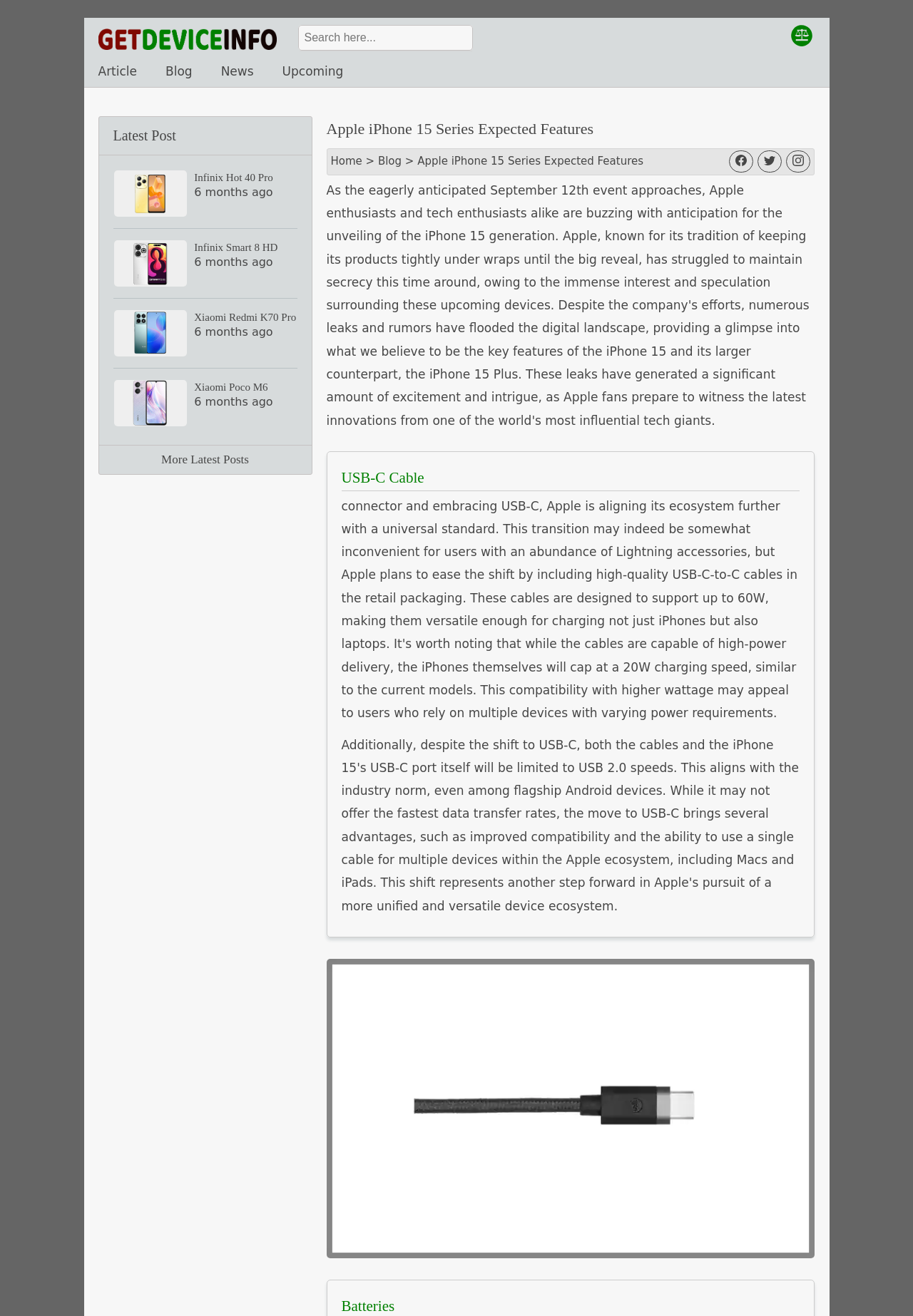Locate the bounding box coordinates of the element that needs to be clicked to carry out the instruction: "Search for a device". The coordinates should be given as four float numbers ranging from 0 to 1, i.e., [left, top, right, bottom].

[0.326, 0.019, 0.518, 0.038]